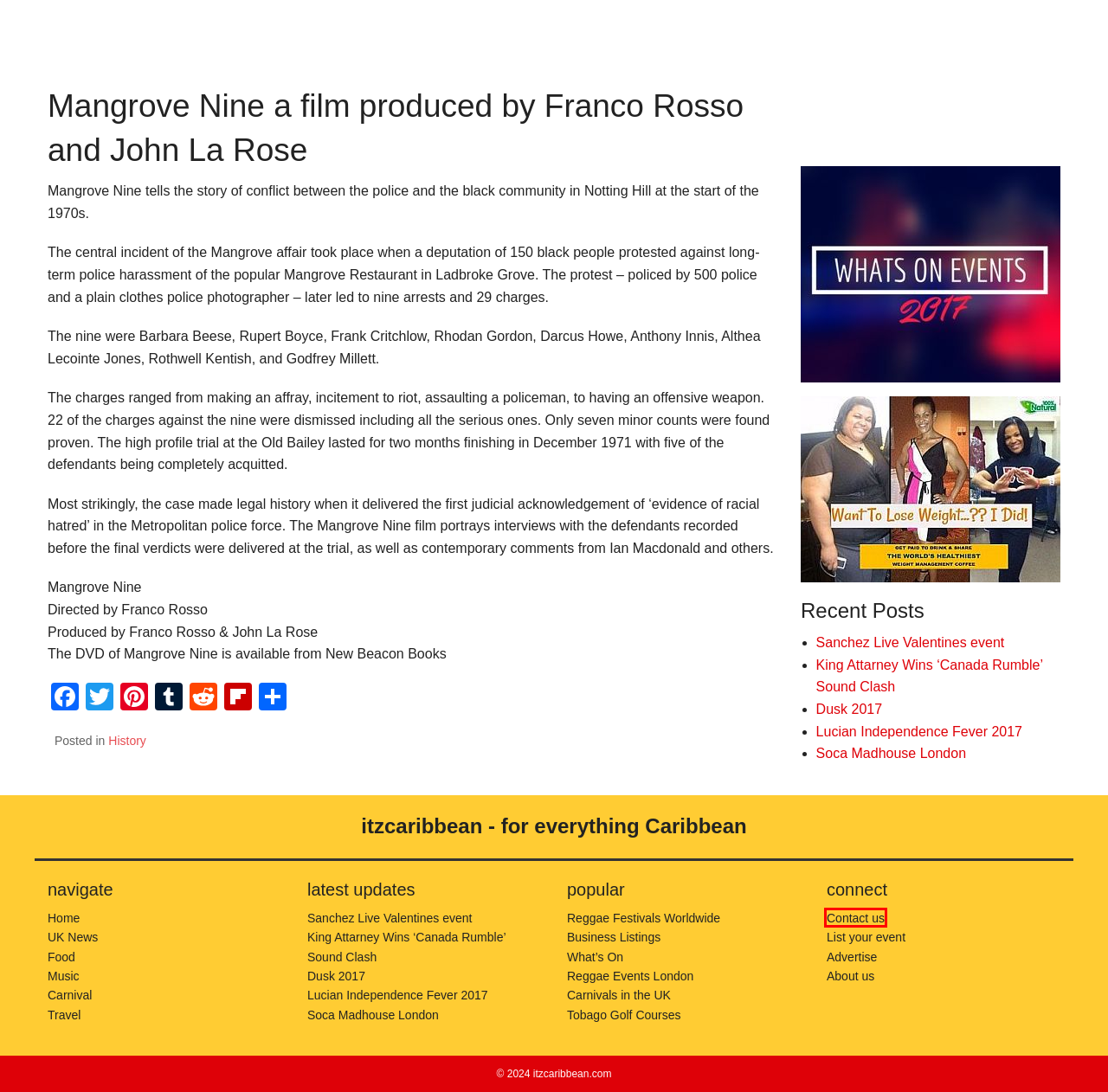Review the screenshot of a webpage that includes a red bounding box. Choose the most suitable webpage description that matches the new webpage after clicking the element within the red bounding box. Here are the candidates:
A. Contact us - itzcaribbean
B. Advertise - itzcaribbean
C. Caribbean Business Listings UK
D. Soca Madhouse London - itzcaribbean
E. AddToAny - Share
F. Whats on - Caribbean events UK
G. Carnivals in the UK - Caribbean Events
H. Tobago Golf Courses - Caribbean Holiday Golf Guide

A